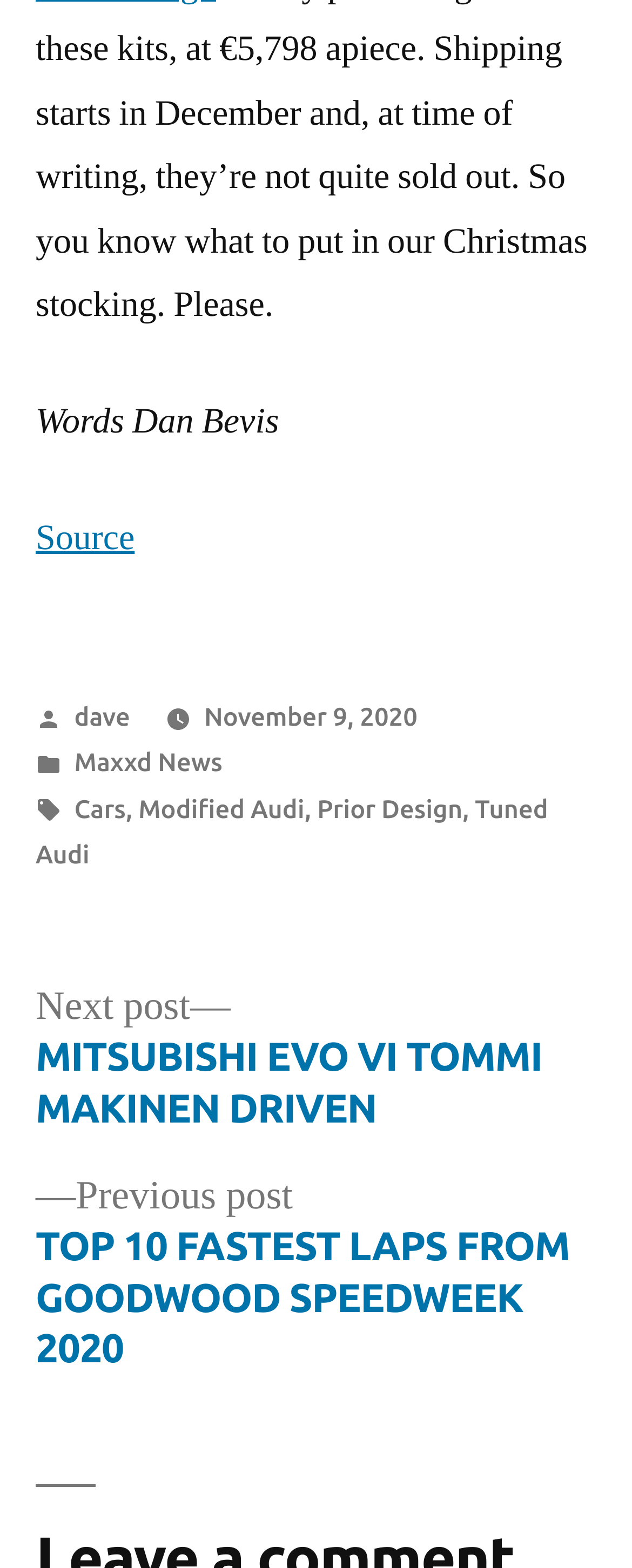What is the category of the article?
Based on the visual information, provide a detailed and comprehensive answer.

The category of the article can be found in the footer section, where it says 'Posted in' followed by a link to 'Maxxd News'.